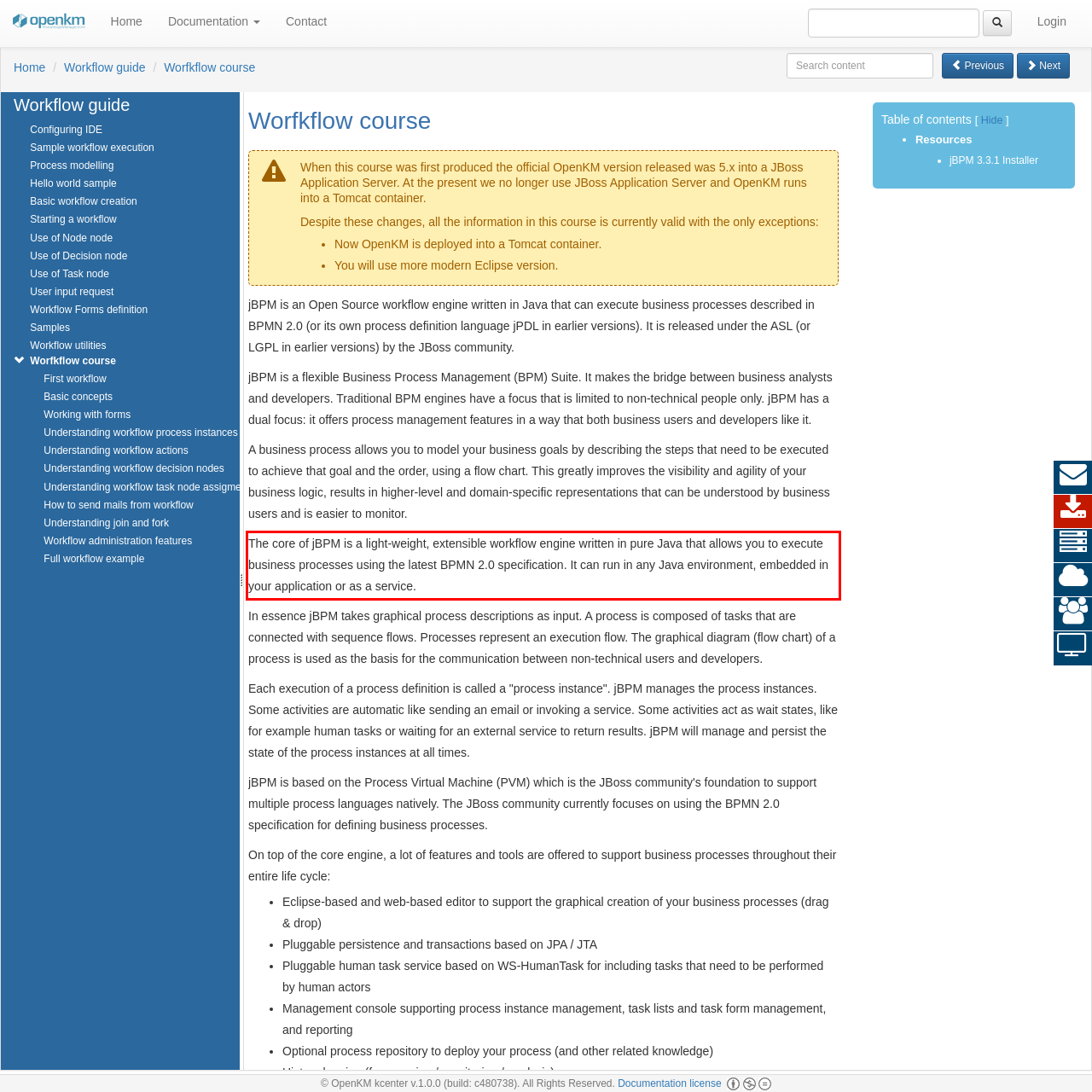By examining the provided screenshot of a webpage, recognize the text within the red bounding box and generate its text content.

The core of jBPM is a light-weight, extensible workflow engine written in pure Java that allows you to execute business processes using the latest BPMN 2.0 specification. It can run in any Java environment, embedded in your application or as a service.